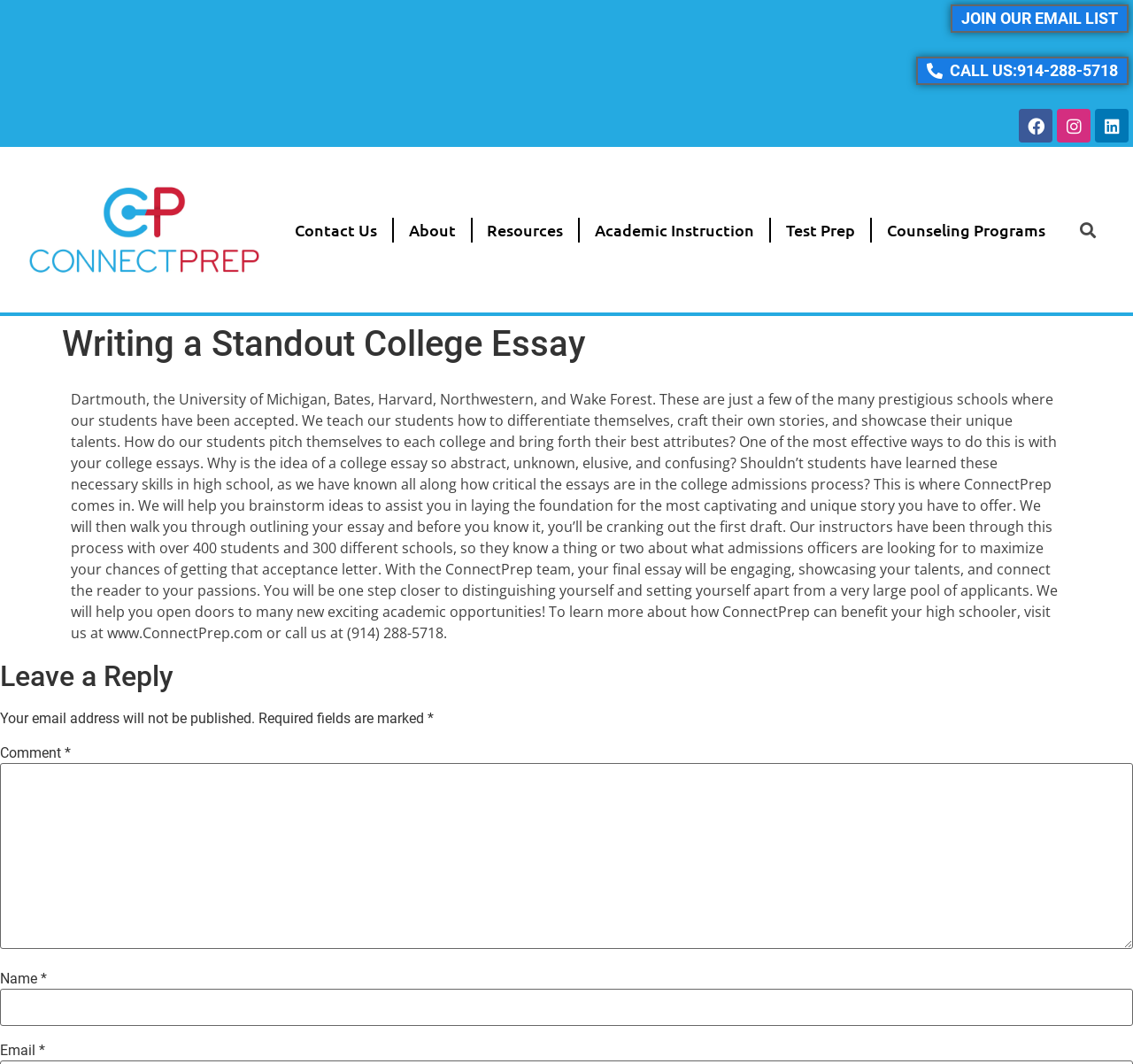Pinpoint the bounding box coordinates of the clickable element needed to complete the instruction: "Search for something". The coordinates should be provided as four float numbers between 0 and 1: [left, top, right, bottom].

[0.944, 0.202, 0.977, 0.23]